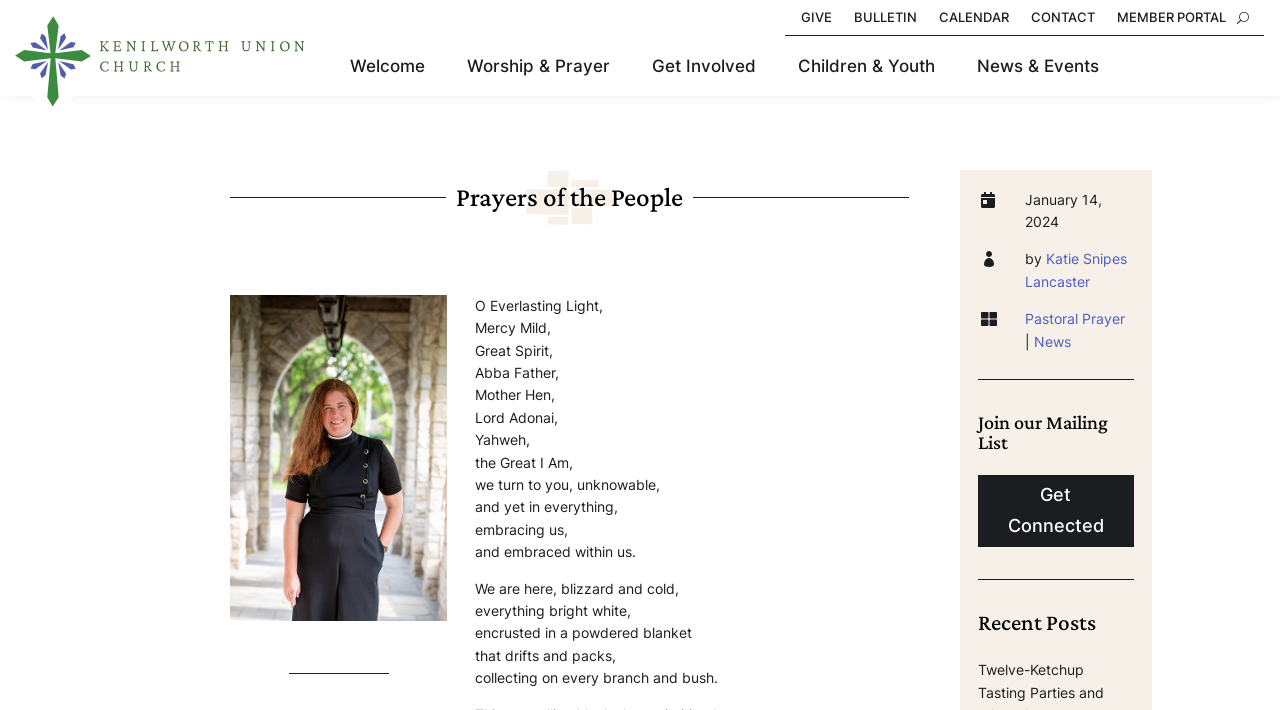Determine the bounding box of the UI component based on this description: "Get Involved". The bounding box coordinates should be four float values between 0 and 1, i.e., [left, top, right, bottom].

[0.509, 0.028, 0.606, 0.135]